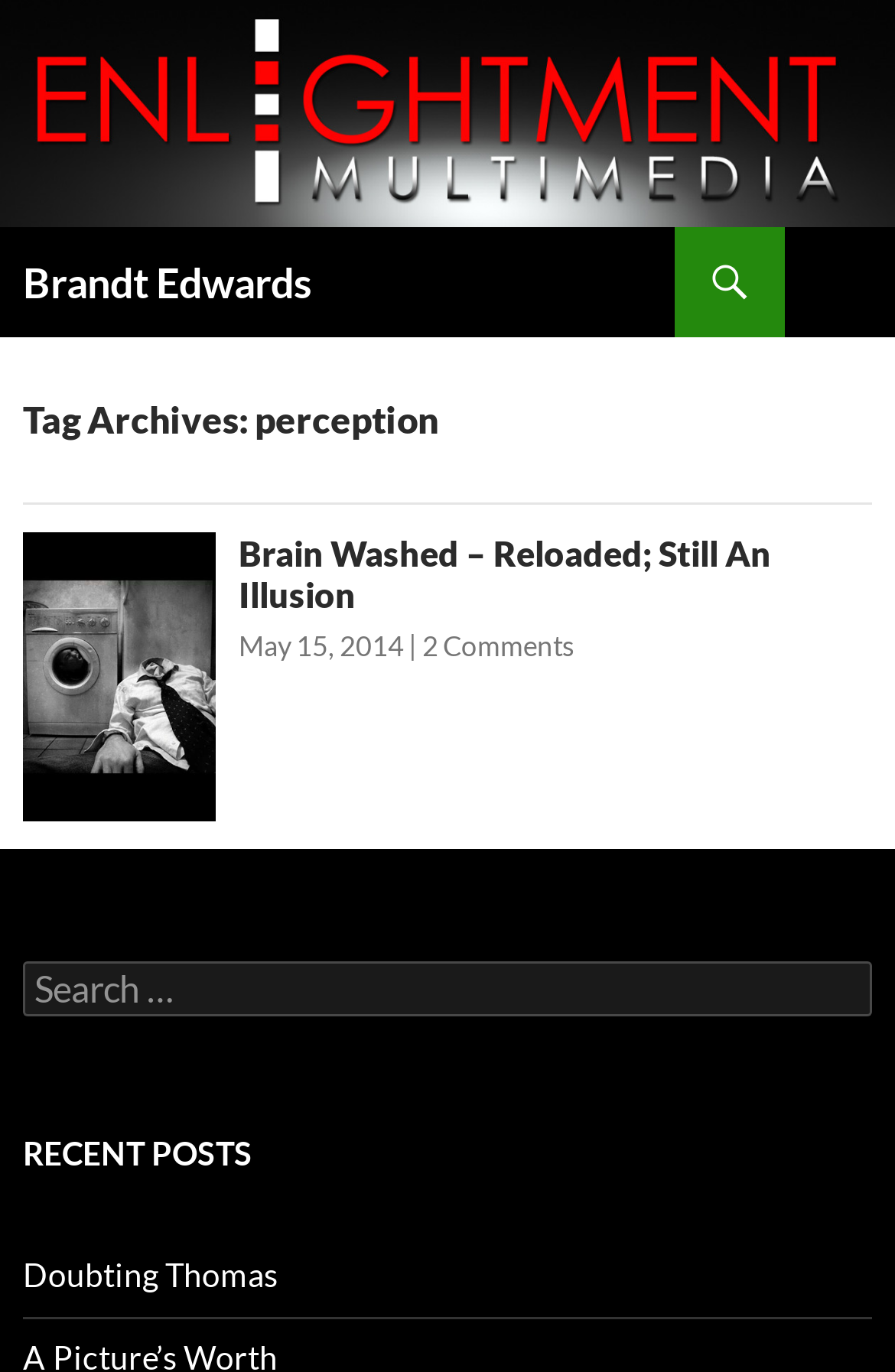Calculate the bounding box coordinates of the UI element given the description: "2 Comments".

[0.472, 0.458, 0.641, 0.483]